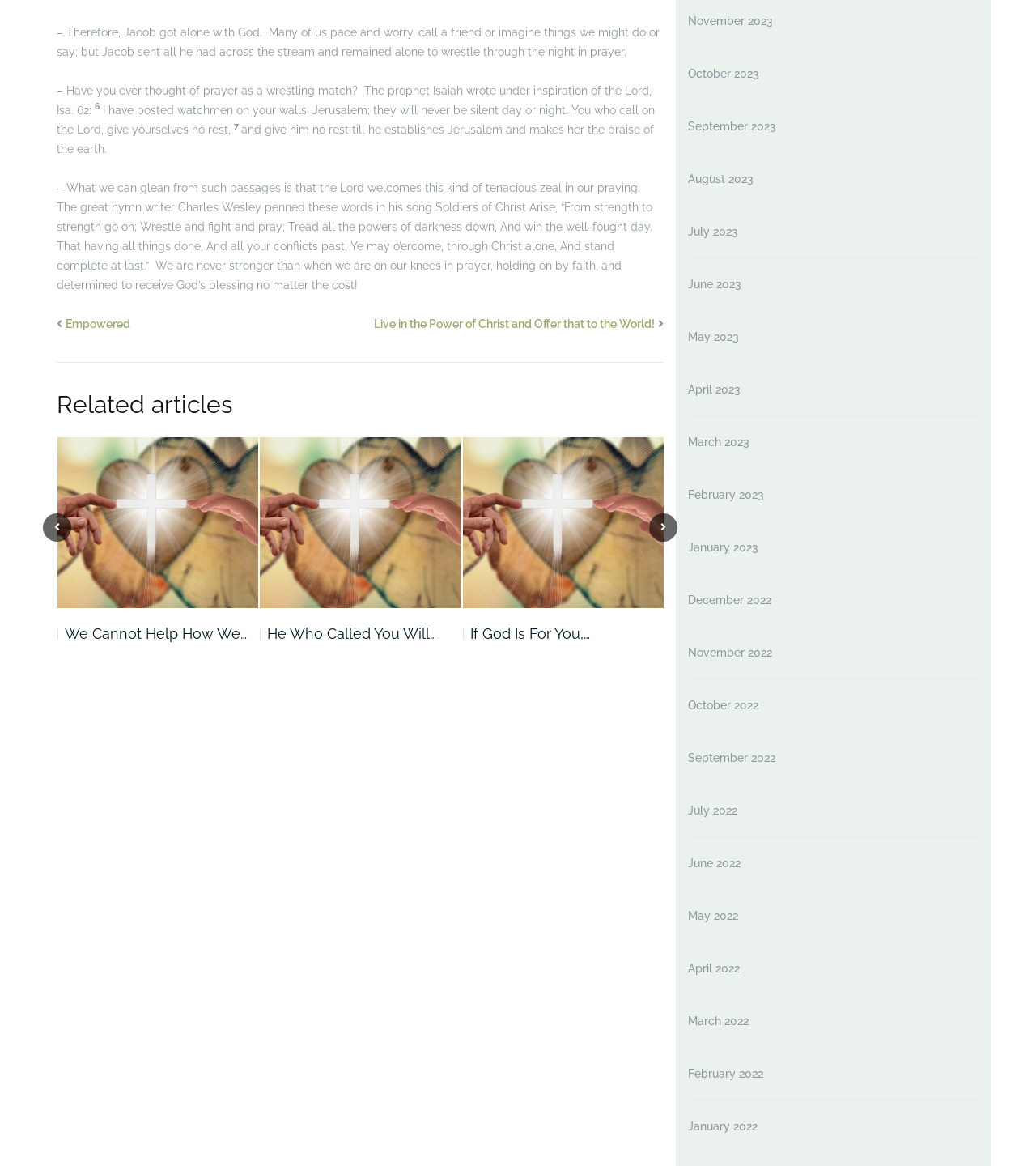Locate the UI element described by Terms of Services in the provided webpage screenshot. Return the bounding box coordinates in the format (top-left x, top-left y, bottom-right x, bottom-right y), ensuring all values are between 0 and 1.

None